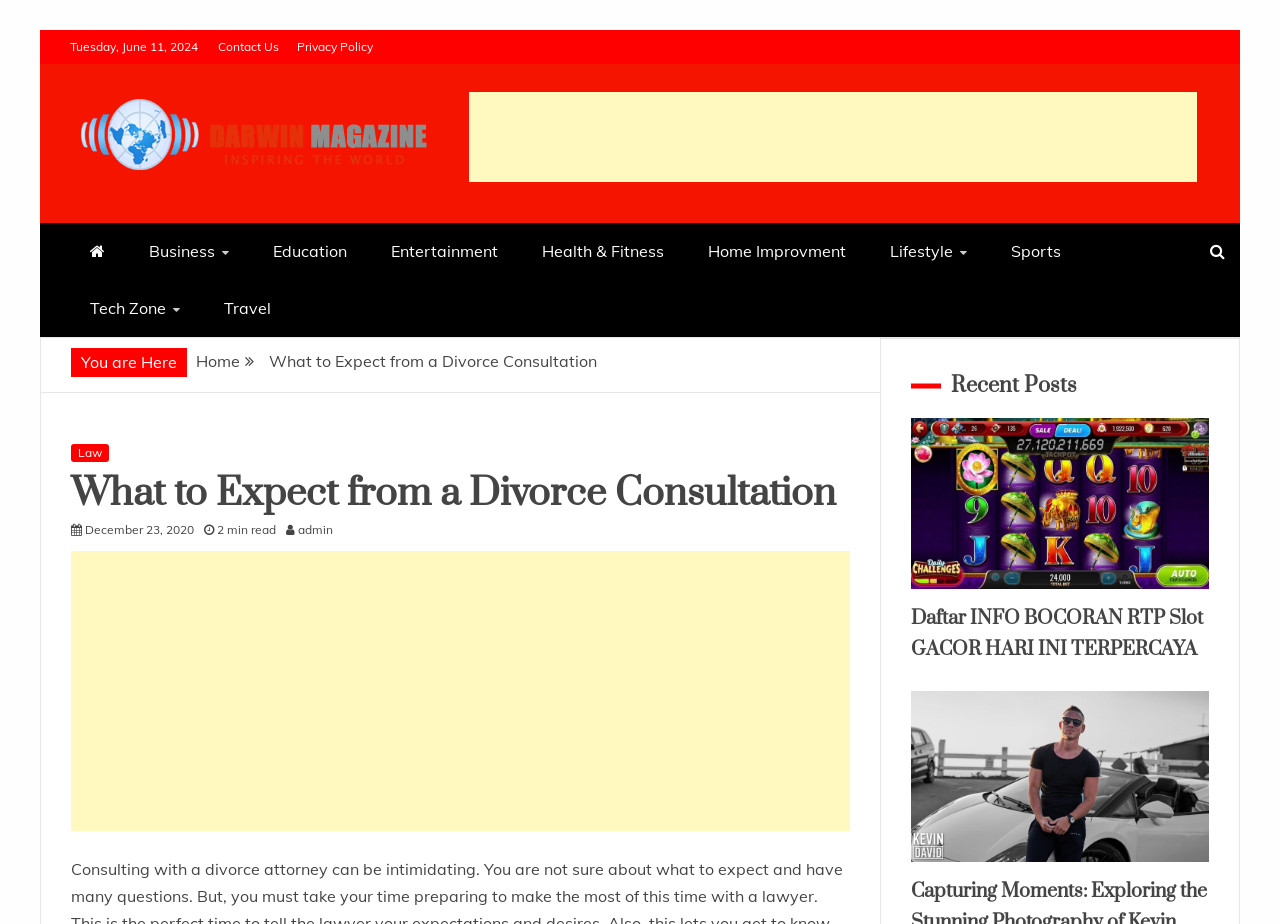Pinpoint the bounding box coordinates of the clickable area necessary to execute the following instruction: "Check the recent post about slot88". The coordinates should be given as four float numbers between 0 and 1, namely [left, top, right, bottom].

[0.711, 0.452, 0.945, 0.638]